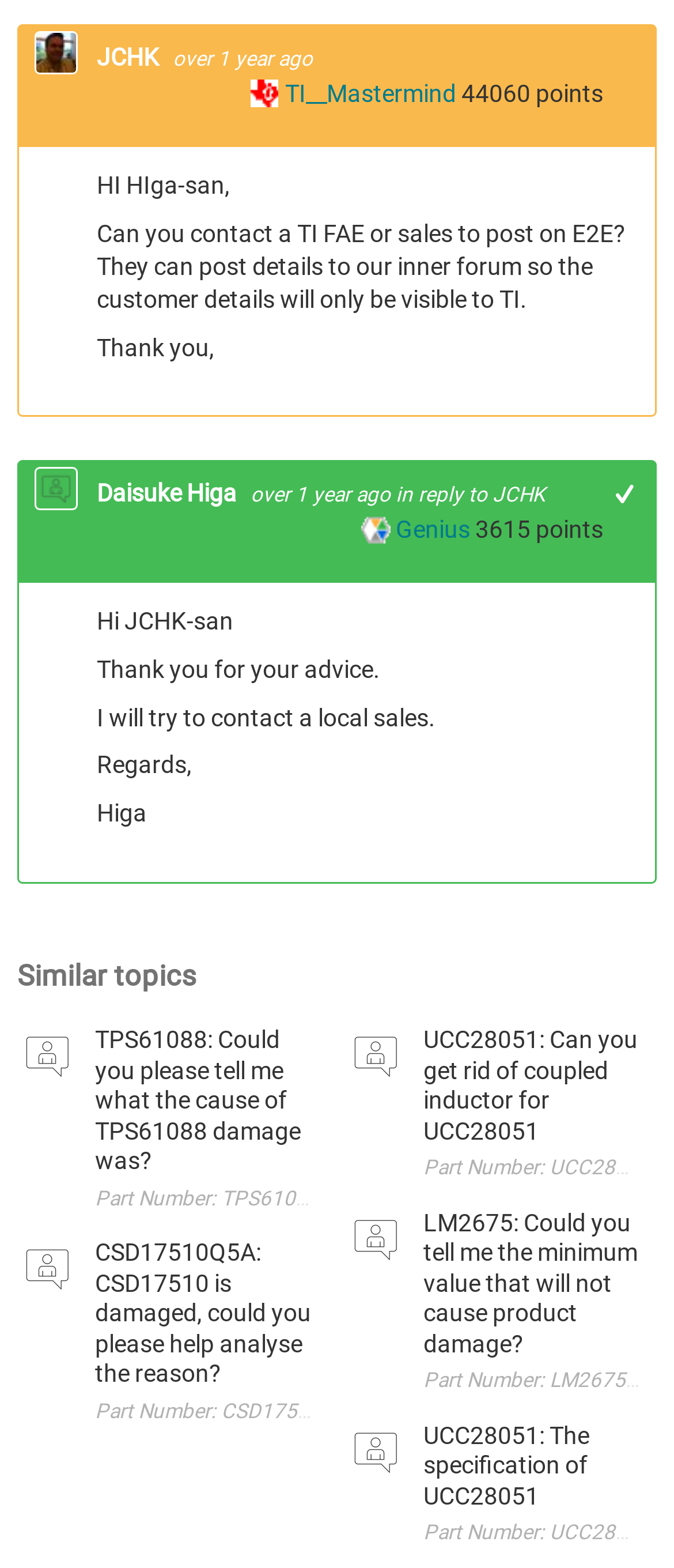What is the username of the person who posted 'HI HIga-san,'?
Using the visual information, answer the question in a single word or phrase.

Daisuke Higa